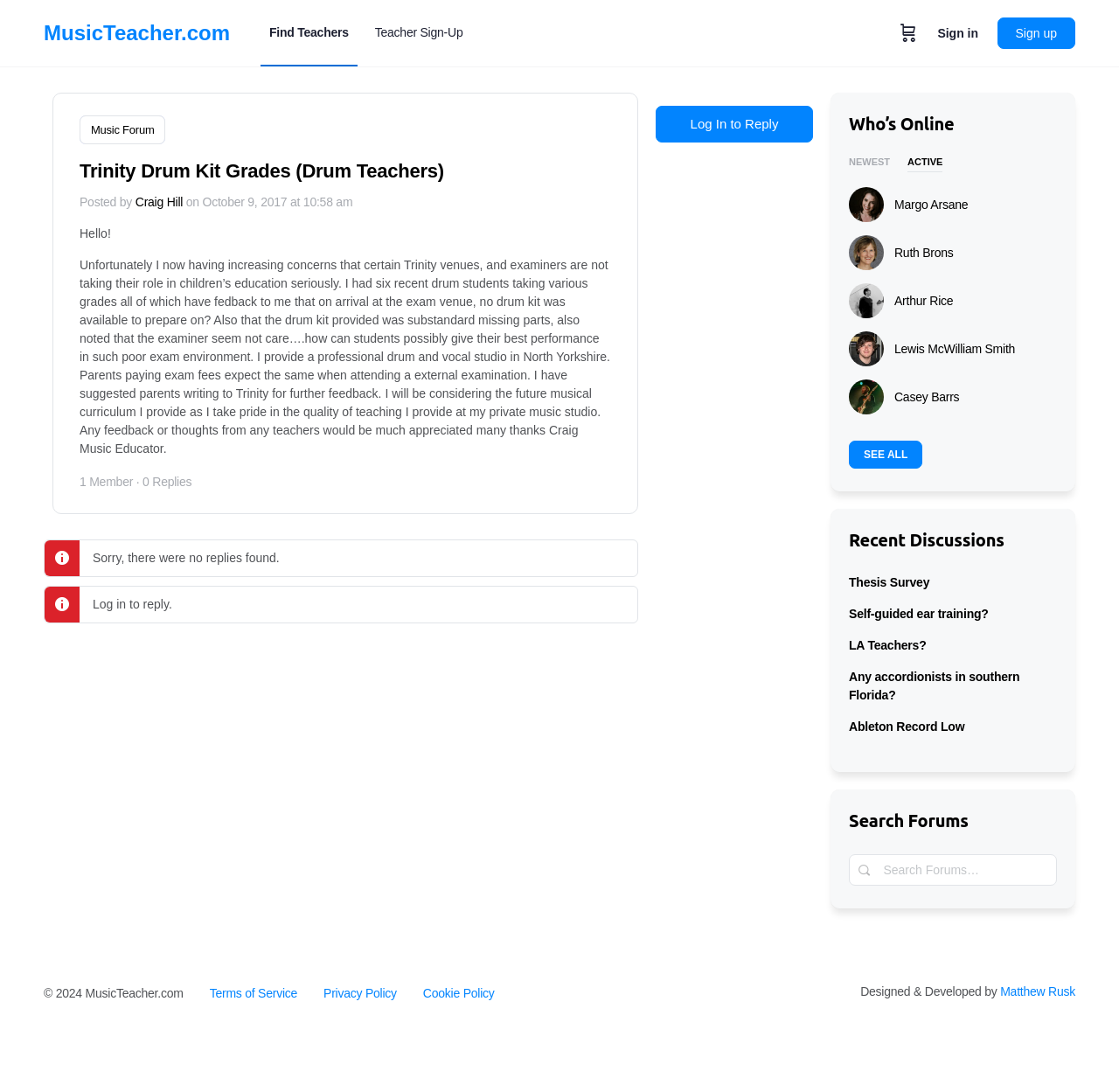Answer with a single word or phrase: 
What is the name of the person who posted the main article?

Craig Hill